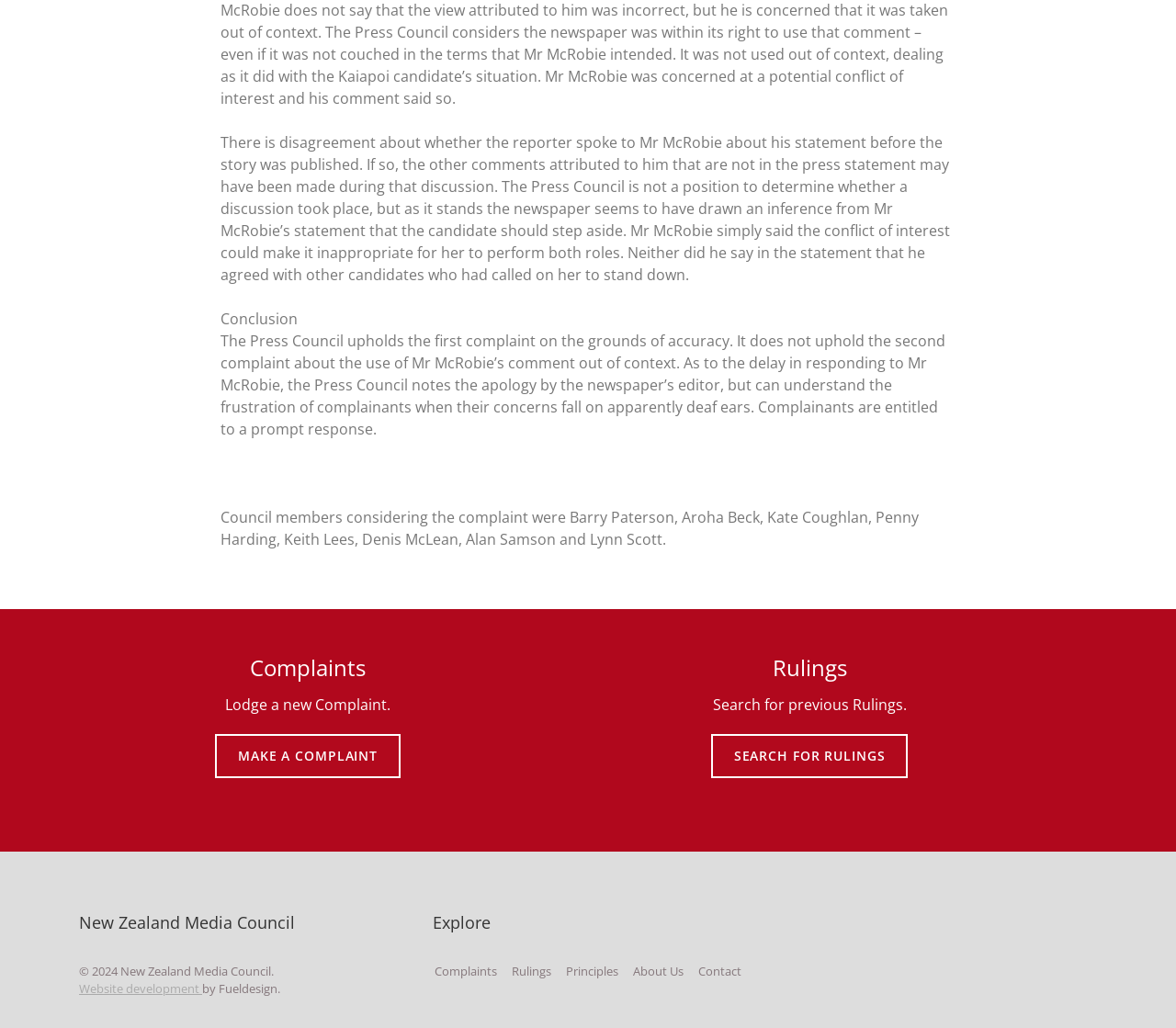Answer succinctly with a single word or phrase:
What is the purpose of the 'Complaints' section?

To lodge a new complaint